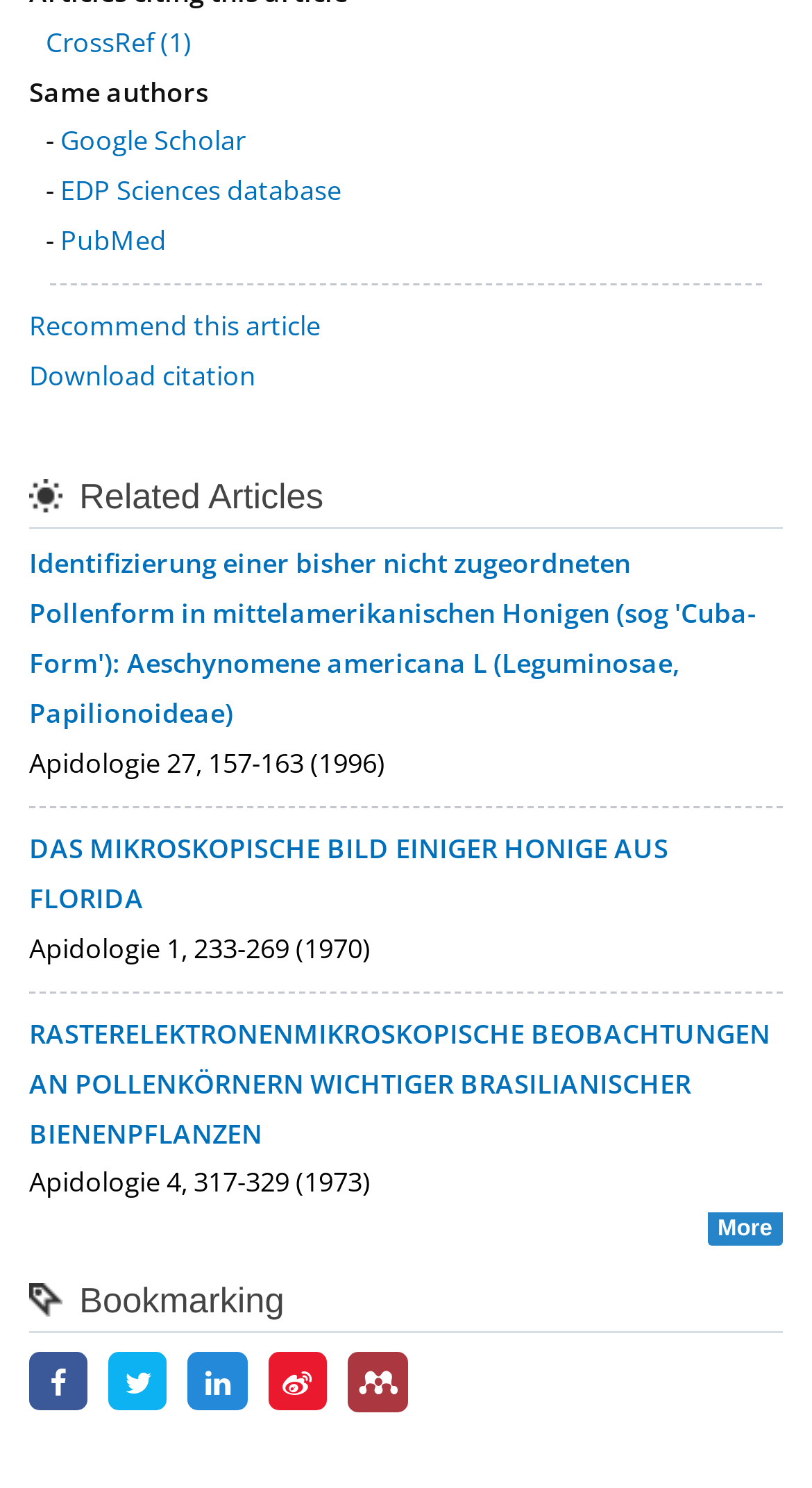What is the name of the database linked after Google Scholar?
Using the information from the image, answer the question thoroughly.

I looked at the links after 'Google Scholar' and found the next link to be 'EDP Sciences database'.